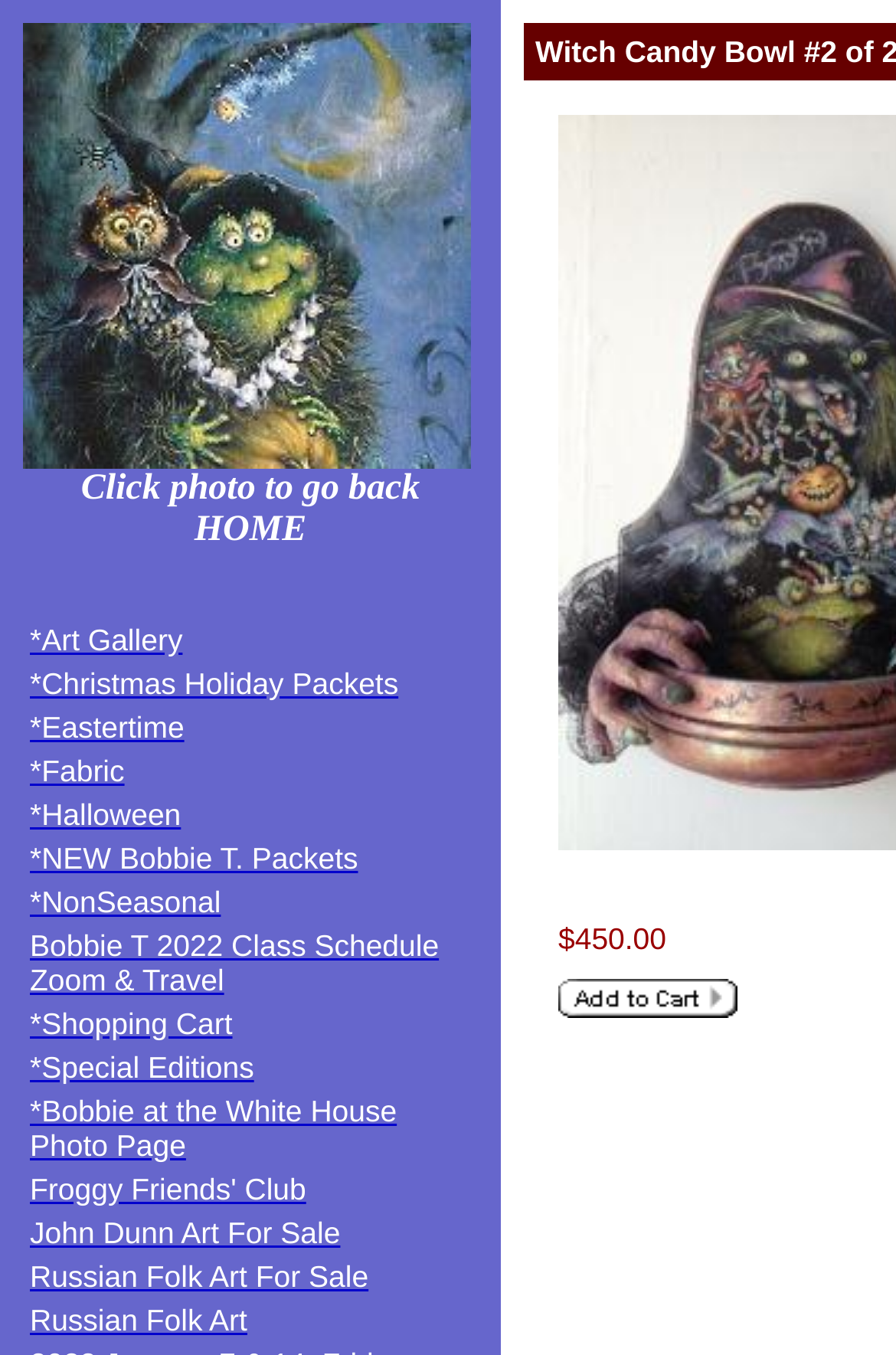Is there a shopping cart feature on this webpage?
Please look at the screenshot and answer using one word or phrase.

Yes